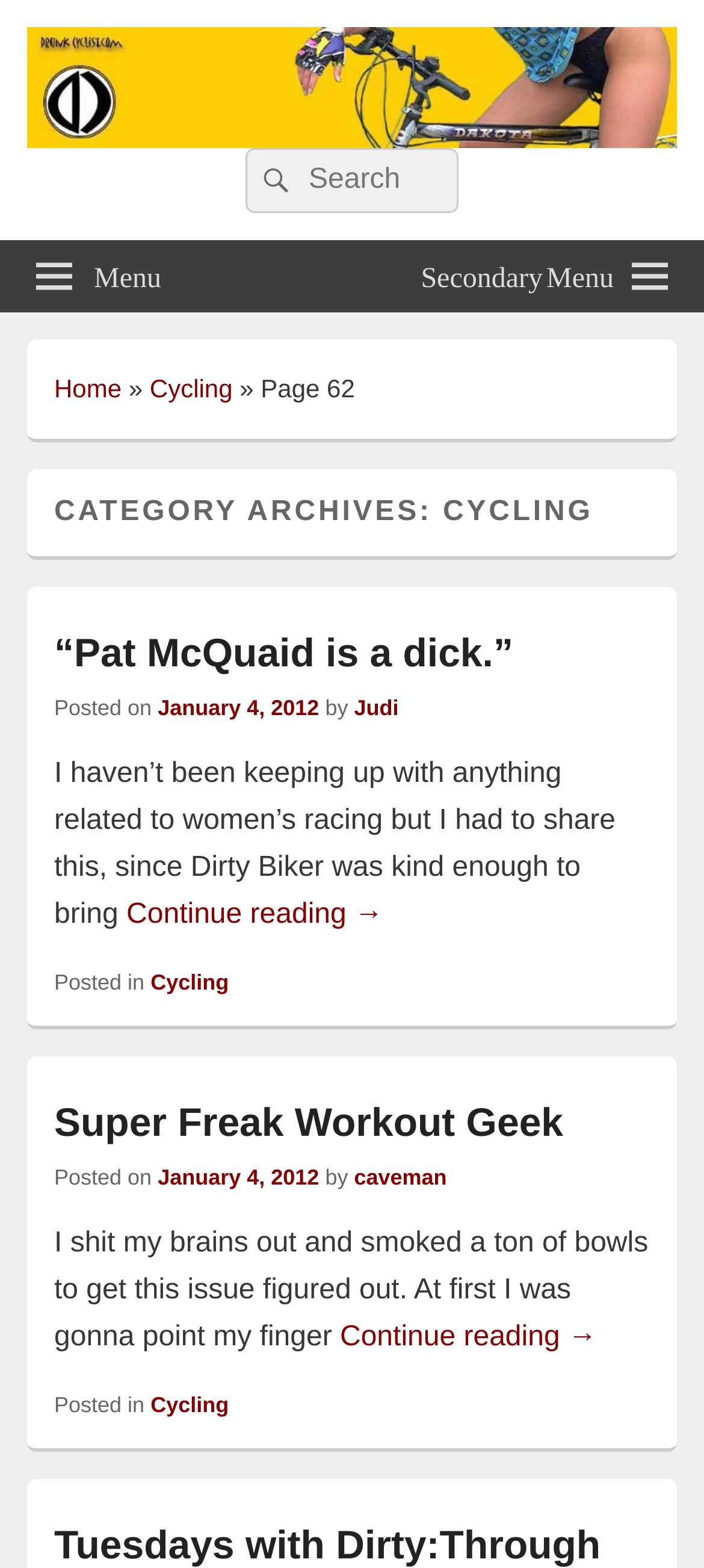Determine the bounding box coordinates of the clickable element to complete this instruction: "Search for something". Provide the coordinates in the format of four float numbers between 0 and 1, [left, top, right, bottom].

[0.349, 0.094, 0.651, 0.135]